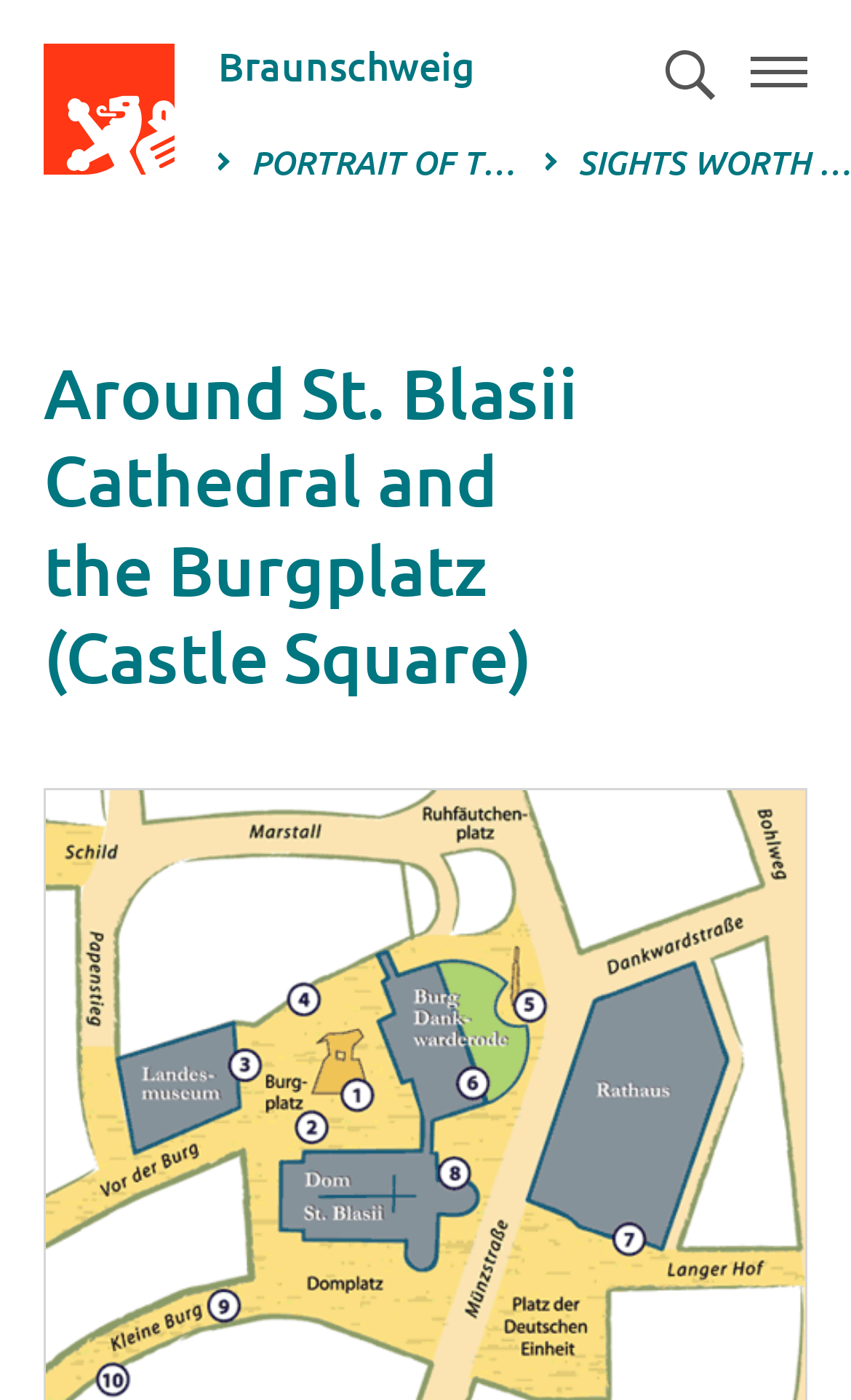Is there a search function on the webpage?
Examine the image and give a concise answer in one word or a short phrase.

Yes